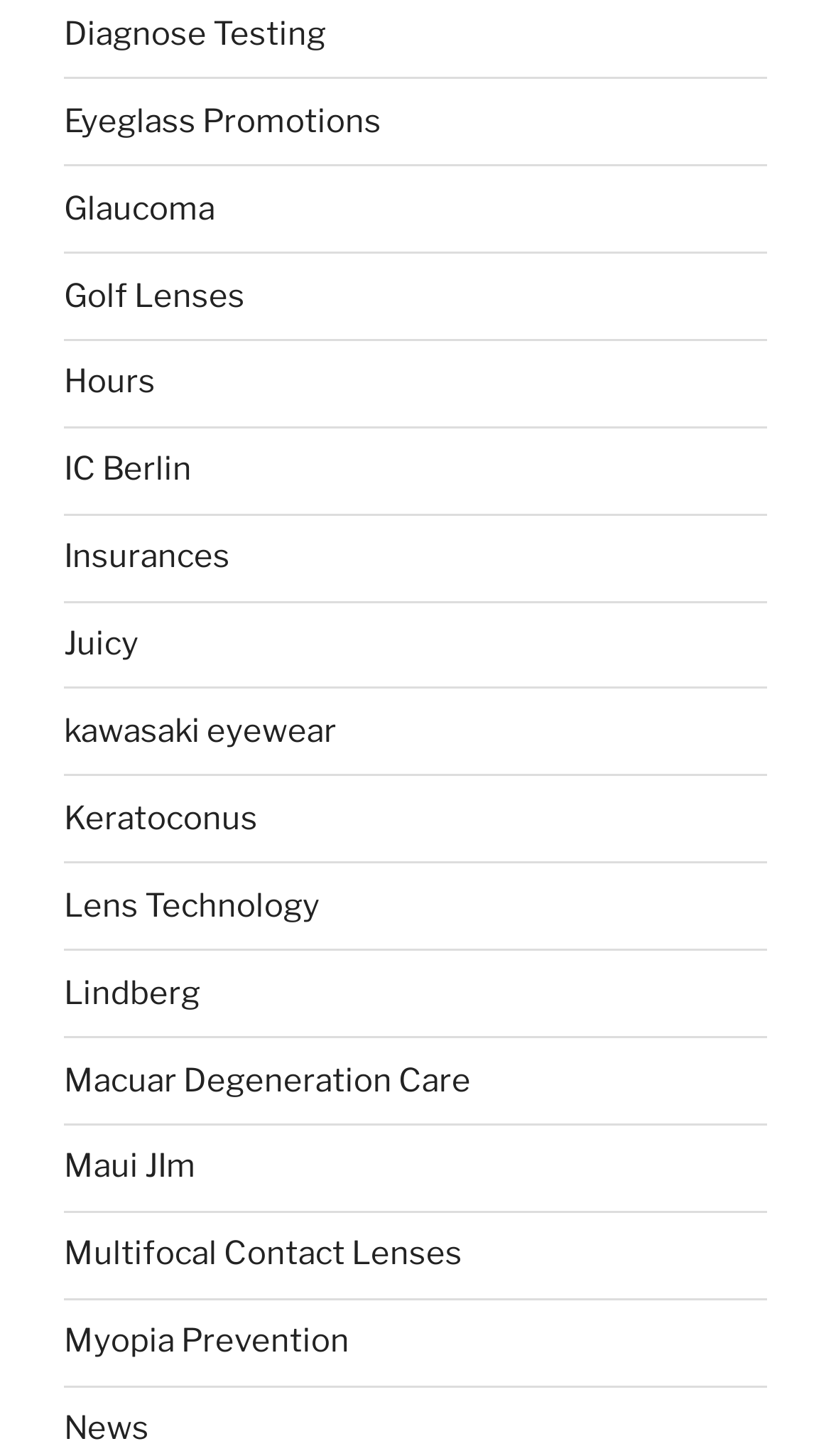Using floating point numbers between 0 and 1, provide the bounding box coordinates in the format (top-left x, top-left y, bottom-right x, bottom-right y). Locate the UI element described here: Maui JIm

[0.077, 0.788, 0.236, 0.815]